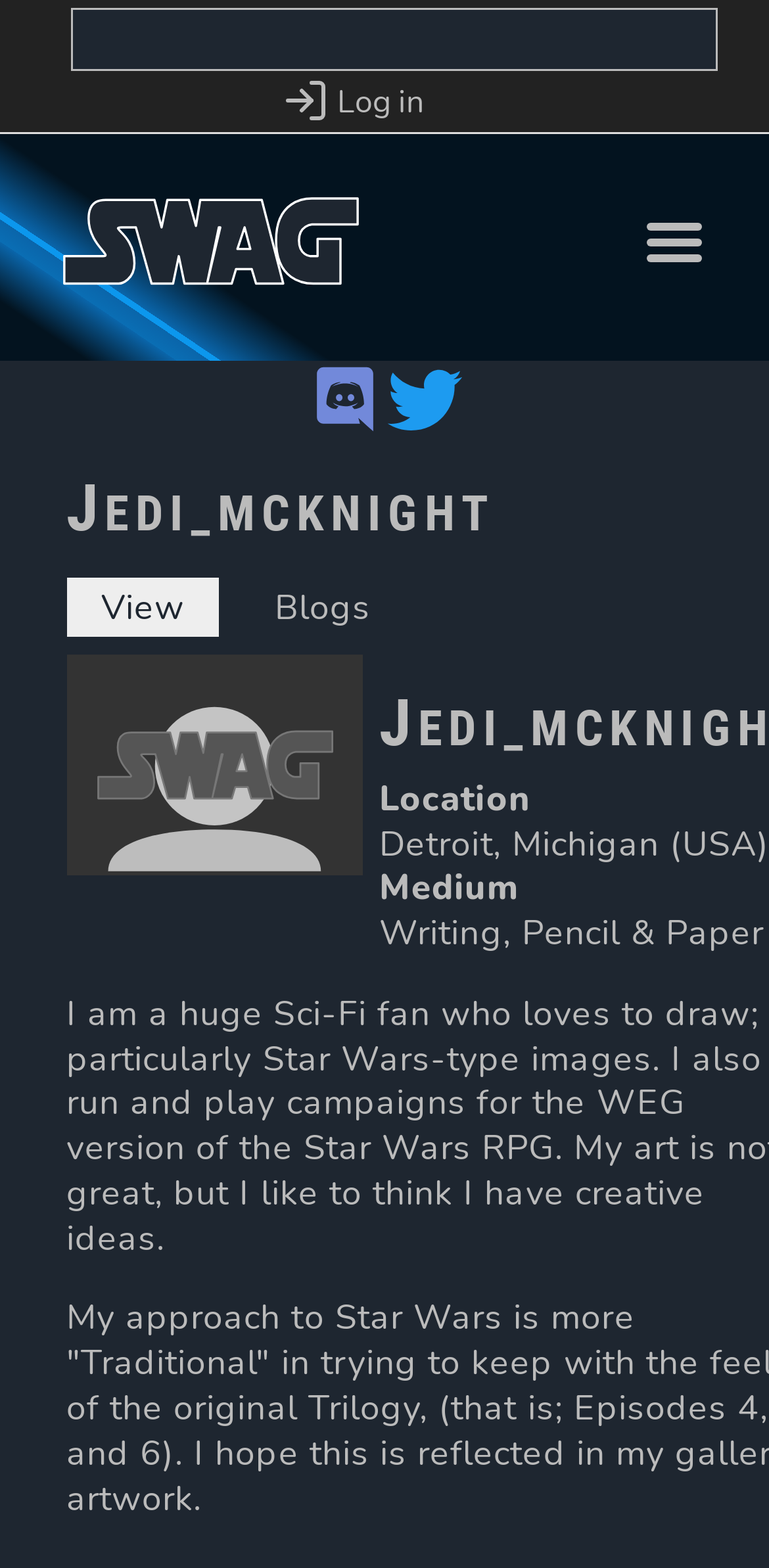Show the bounding box coordinates of the region that should be clicked to follow the instruction: "Log in to the account."

[0.367, 0.049, 0.551, 0.079]